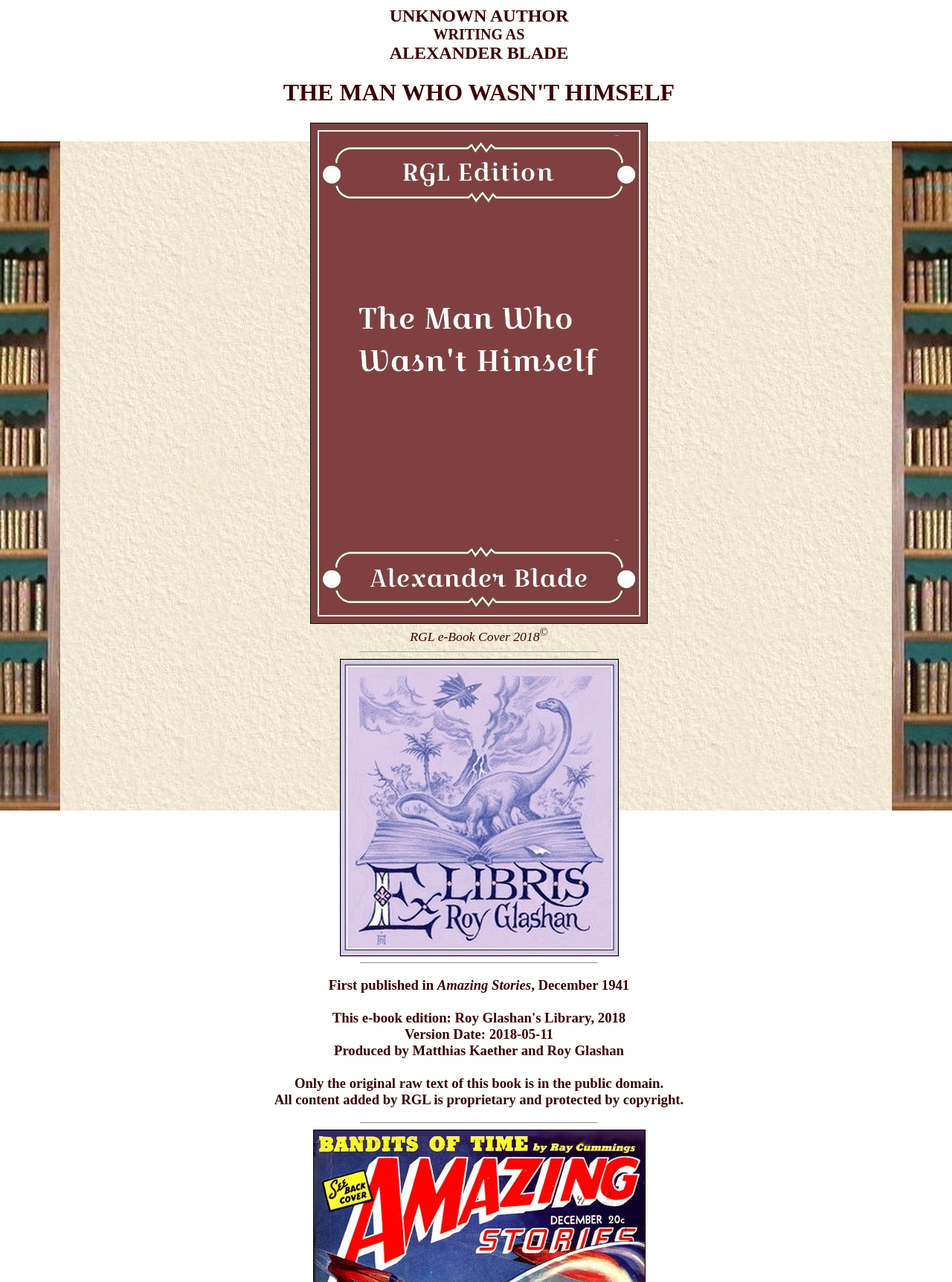Answer the question using only a single word or phrase: 
What is the year of publication of the e-book edition?

2018